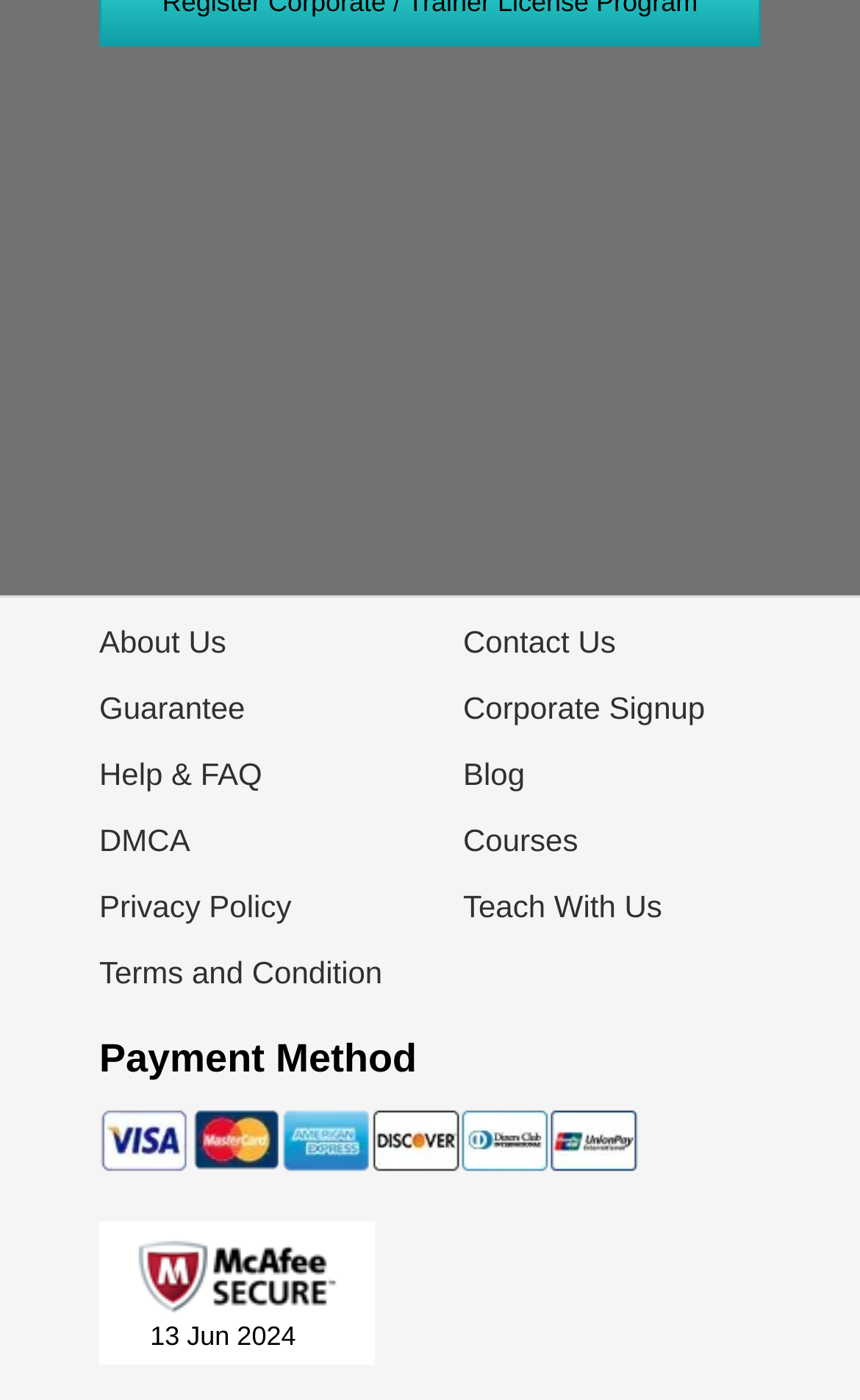Please specify the bounding box coordinates of the clickable region to carry out the following instruction: "Explore the Blog". The coordinates should be four float numbers between 0 and 1, in the format [left, top, right, bottom].

[0.538, 0.51, 0.61, 0.536]